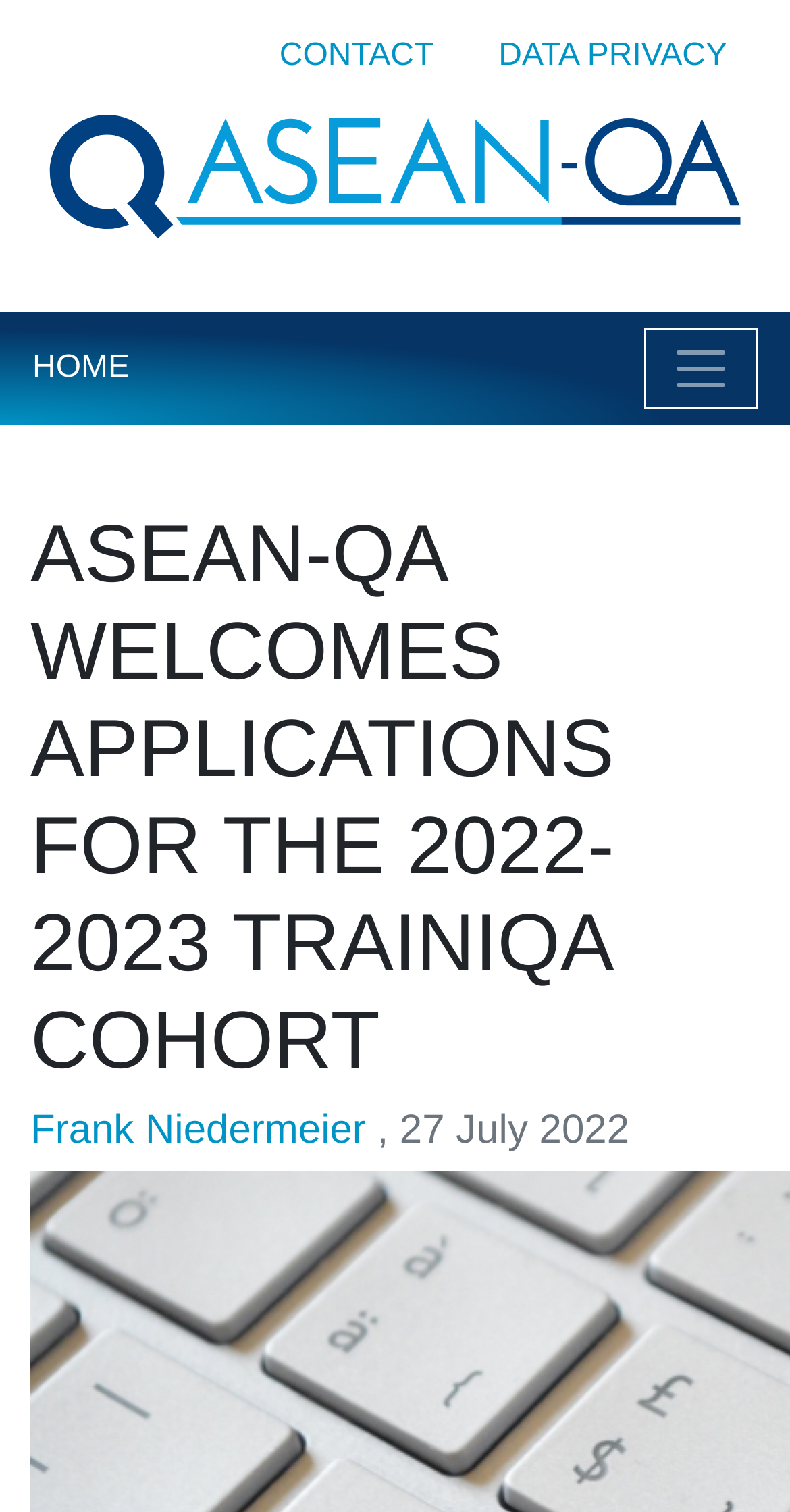Explain the webpage's layout and main content in detail.

The webpage appears to be a news article or announcement from ASEAN-QA, with a focus on the 2022-2023 TrainIQA Cohort. At the top of the page, there are several links, including "CONTACT" and "DATA PRIVACY", positioned side by side, taking up about half of the page's width. Below these links, there is a link to "Higher Education Training Courses" accompanied by an image, which spans the entire width of the page.

To the right of the "Higher Education Training Courses" link, there is a "HOME" link. Next to it, a "Toggle navigation" button is located, which controls the primary navigation menu. 

The main content of the page is divided into two sections. The first section has a prominent heading that reads "ASEAN-QA WELCOMES APPLICATIONS FOR THE 2022-2023 TRAINIQA COHORT", taking up about half of the page's height. Below this heading, there is a subheading with the author's name, "Frank Niedermeier, 27 July 2022", which includes a link to the author's name.